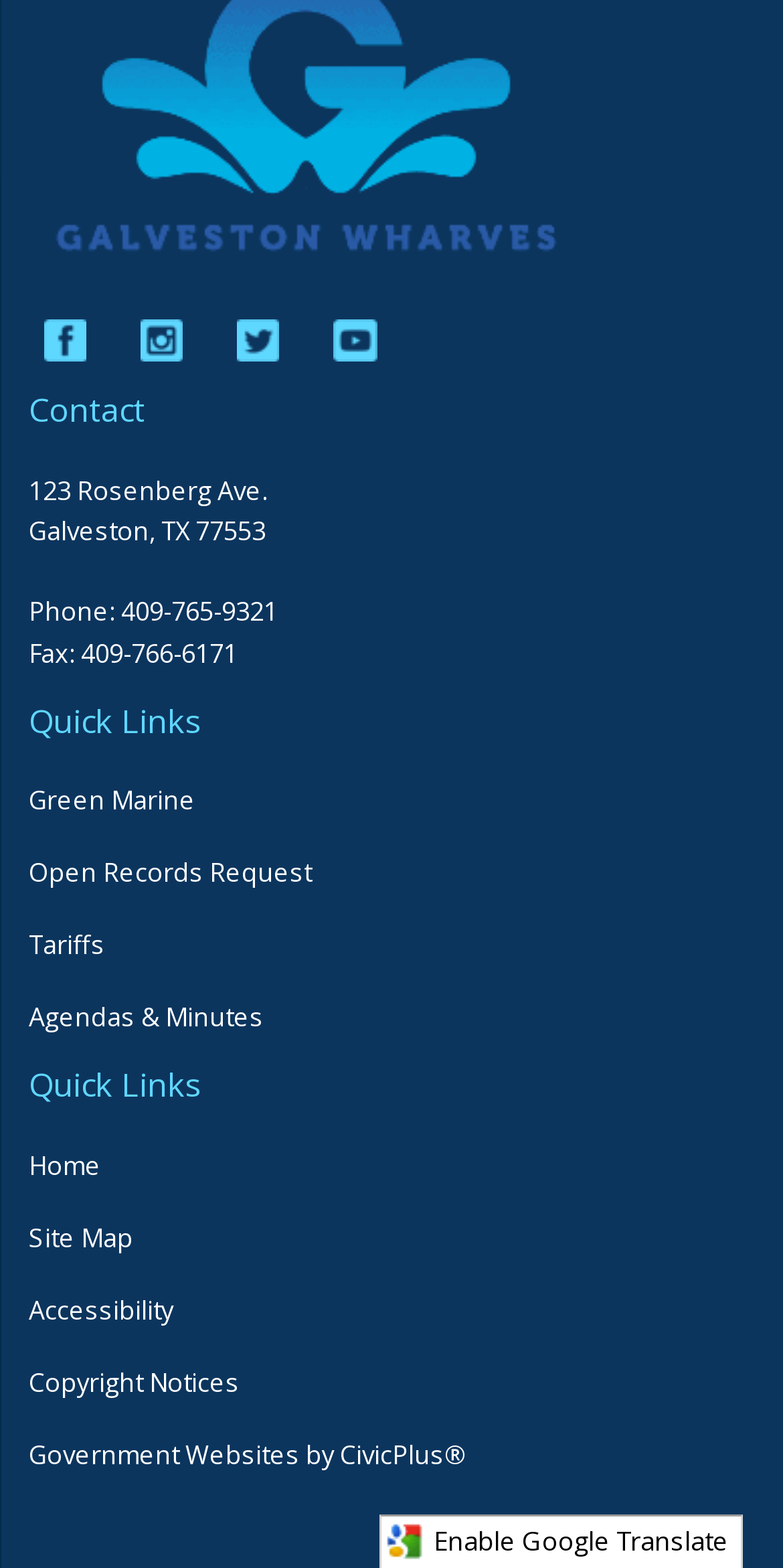Specify the bounding box coordinates of the area that needs to be clicked to achieve the following instruction: "visit the home page".

[0.037, 0.731, 0.129, 0.754]